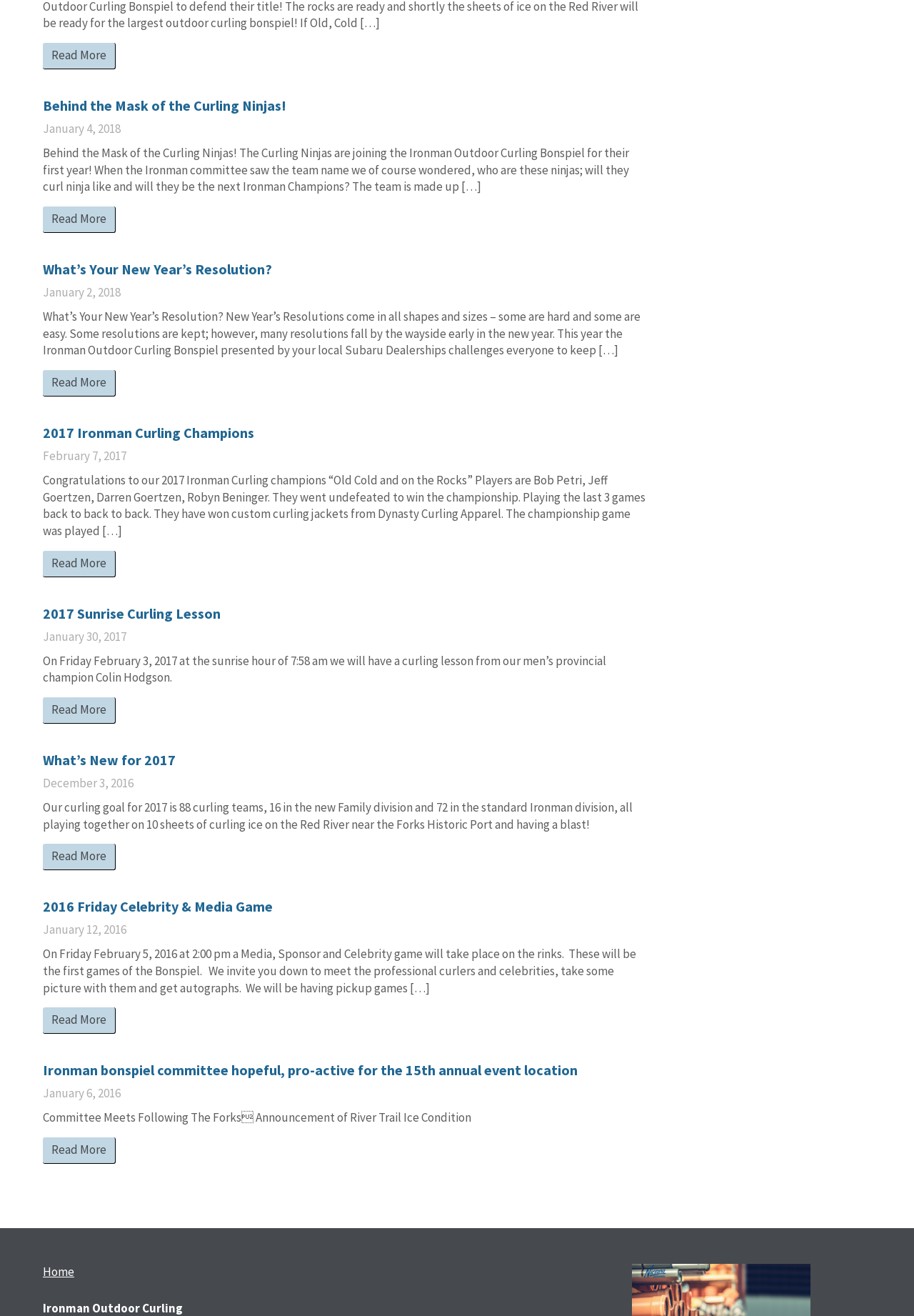What is the title of the second article?
Look at the image and provide a detailed response to the question.

I looked at the headings of each article and found that the second article has a heading titled 'What’s Your New Year’s Resolution?'.